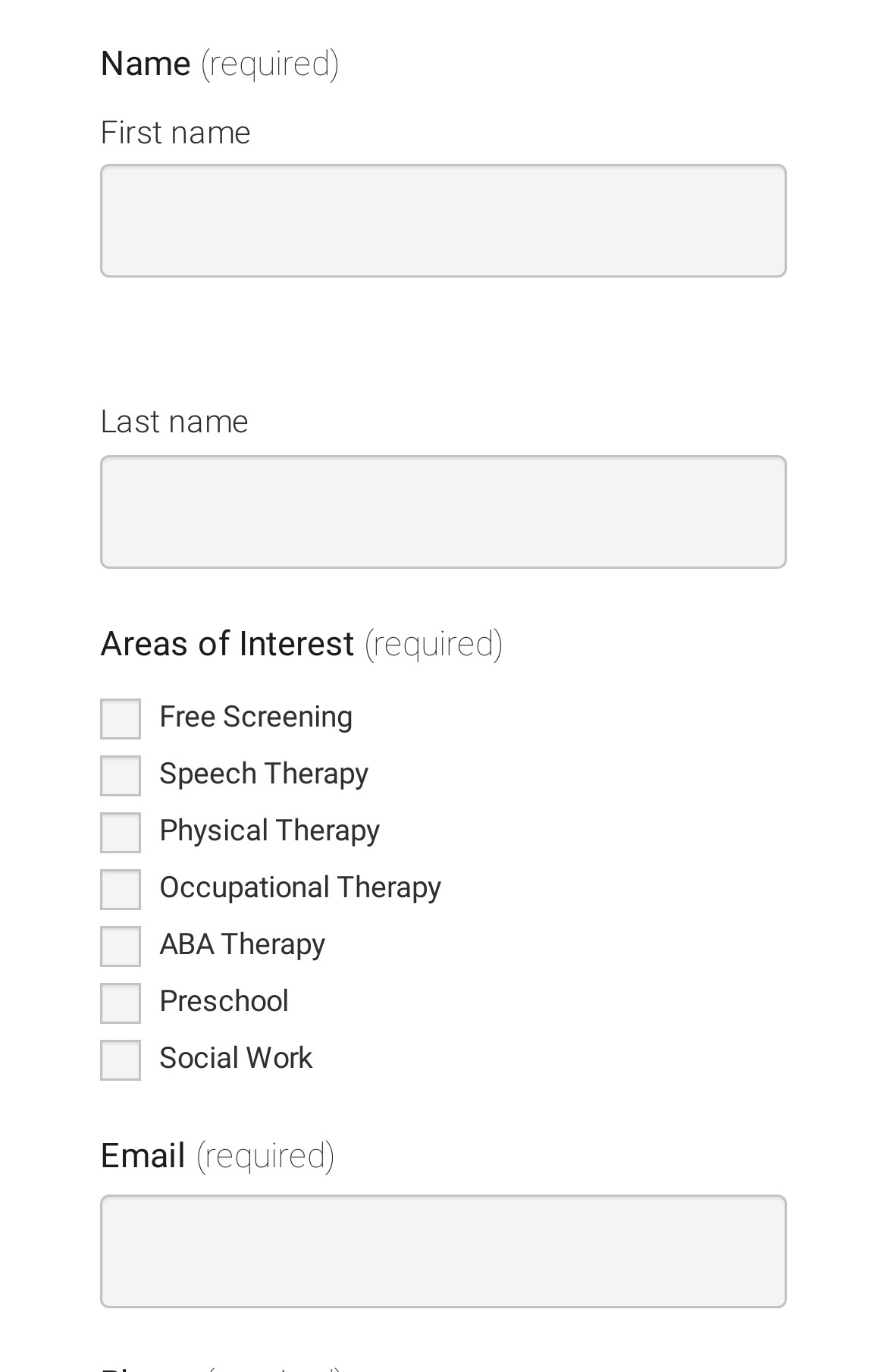Please identify the bounding box coordinates of the element that needs to be clicked to perform the following instruction: "Enter first name".

[0.113, 0.12, 0.887, 0.203]